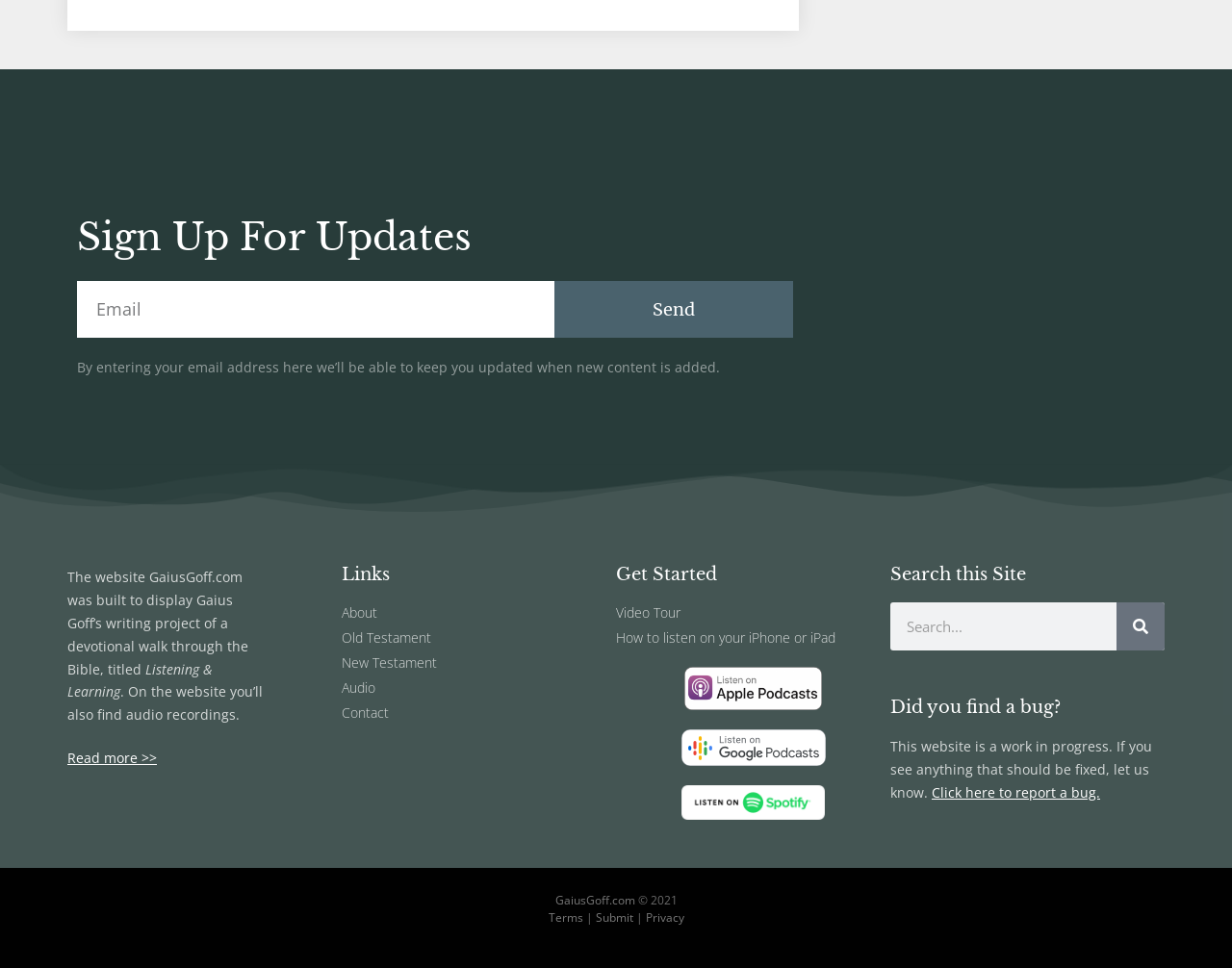Identify the bounding box coordinates of the element to click to follow this instruction: 'Click Send'. Ensure the coordinates are four float values between 0 and 1, provided as [left, top, right, bottom].

[0.45, 0.291, 0.644, 0.349]